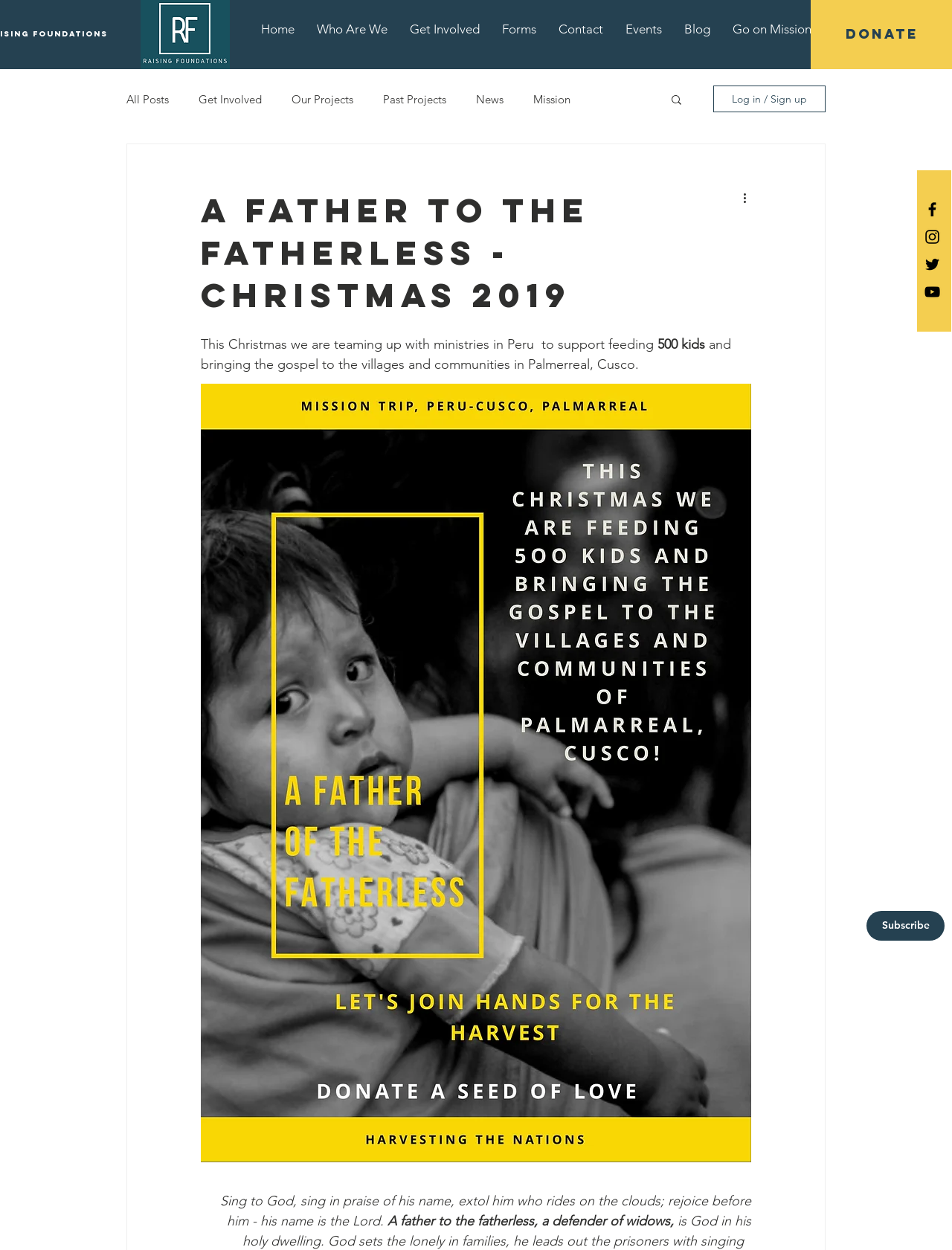Find the bounding box of the web element that fits this description: "Log in / Sign up".

[0.749, 0.068, 0.867, 0.09]